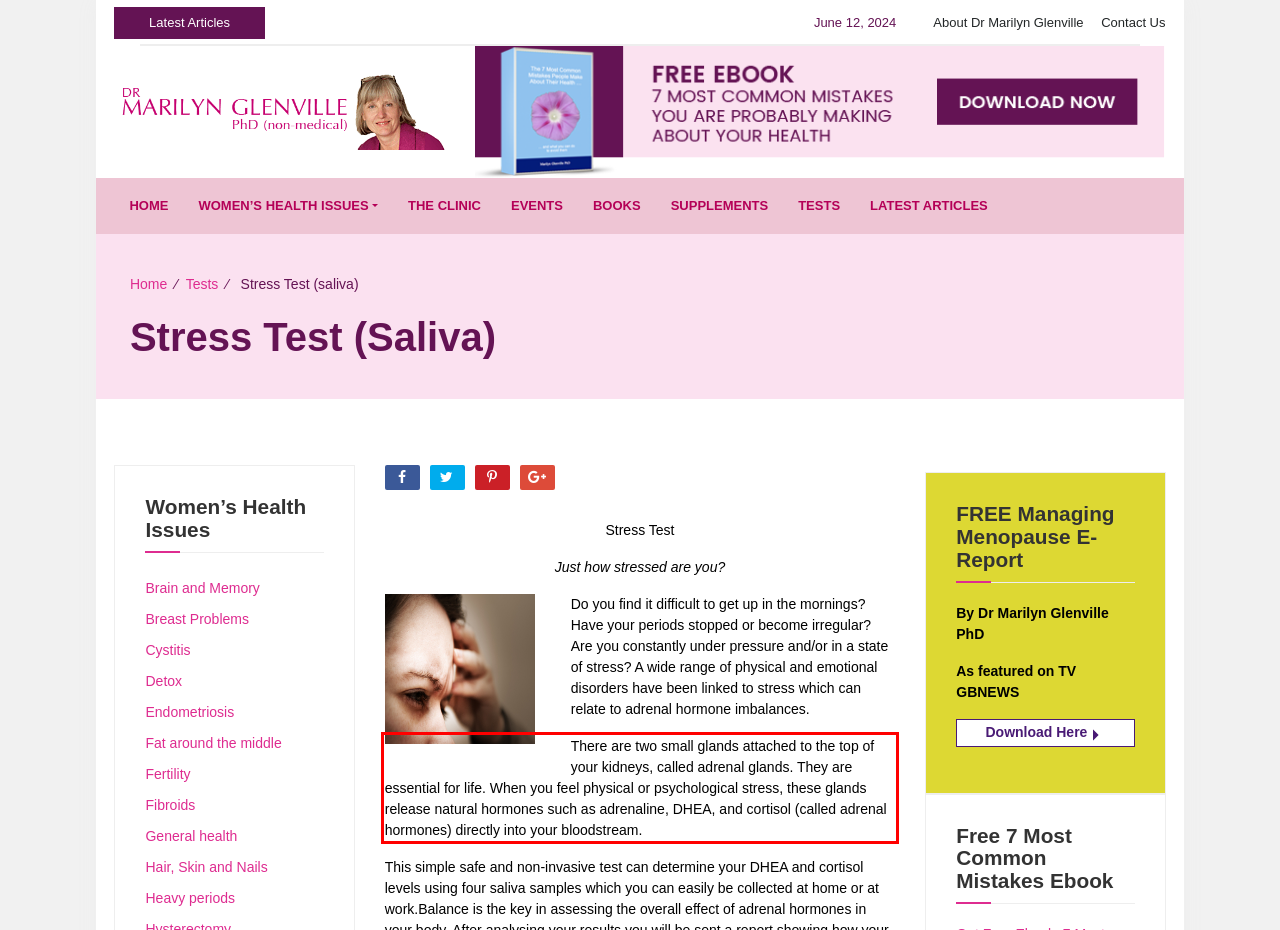Given a screenshot of a webpage containing a red rectangle bounding box, extract and provide the text content found within the red bounding box.

There are two small glands attached to the top of your kidneys, called adrenal glands. They are essential for life. When you feel physical or psychological stress, these glands release natural hormones such as adrenaline, DHEA, and cortisol (called adrenal hormones) directly into your bloodstream.